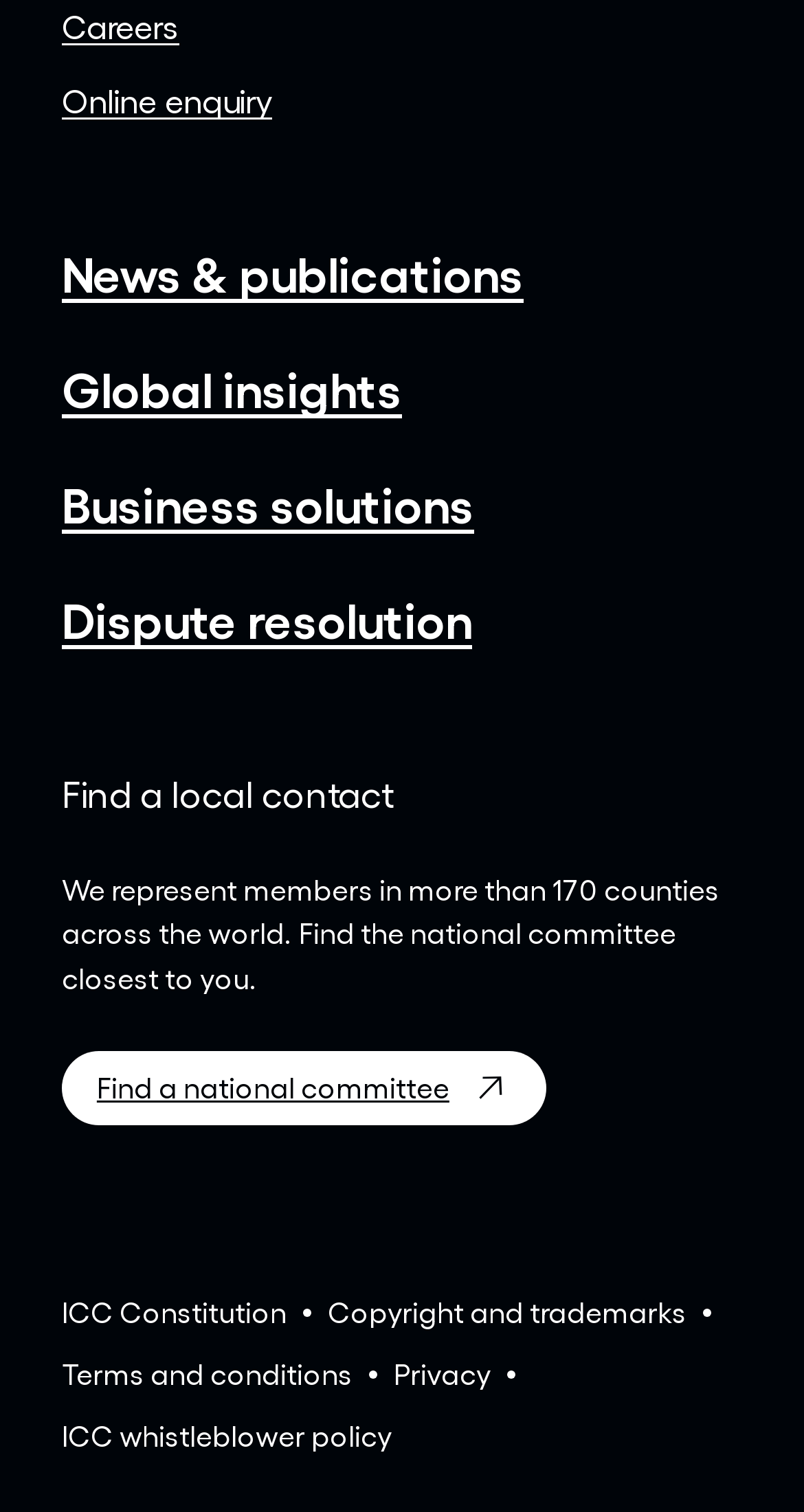Please find and report the bounding box coordinates of the element to click in order to perform the following action: "Learn about dispute resolution". The coordinates should be expressed as four float numbers between 0 and 1, in the format [left, top, right, bottom].

[0.077, 0.389, 0.587, 0.429]